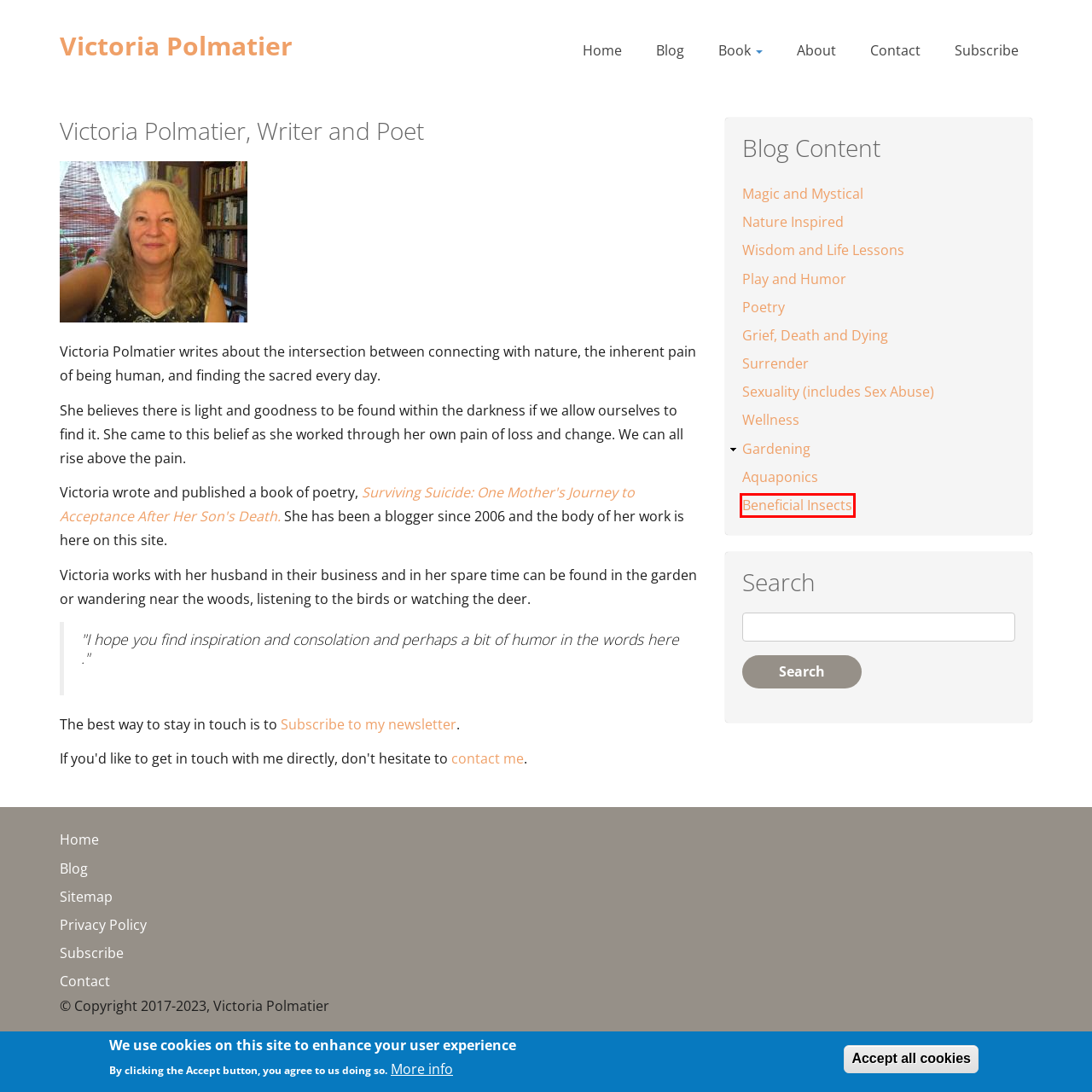Given a webpage screenshot featuring a red rectangle around a UI element, please determine the best description for the new webpage that appears after the element within the bounding box is clicked. The options are:
A. Contact | Victoria Polmatier
B. Blog | Victoria Polmatier
C. Beneficial insects | Victoria Polmatier
D. Grief, Death and Dying | Victoria Polmatier
E. Play and Humor | Victoria Polmatier
F. Mystical | Victoria Polmatier
G. Poetry | Victoria Polmatier
H. Join the Magic | Victoria Polmatier

C